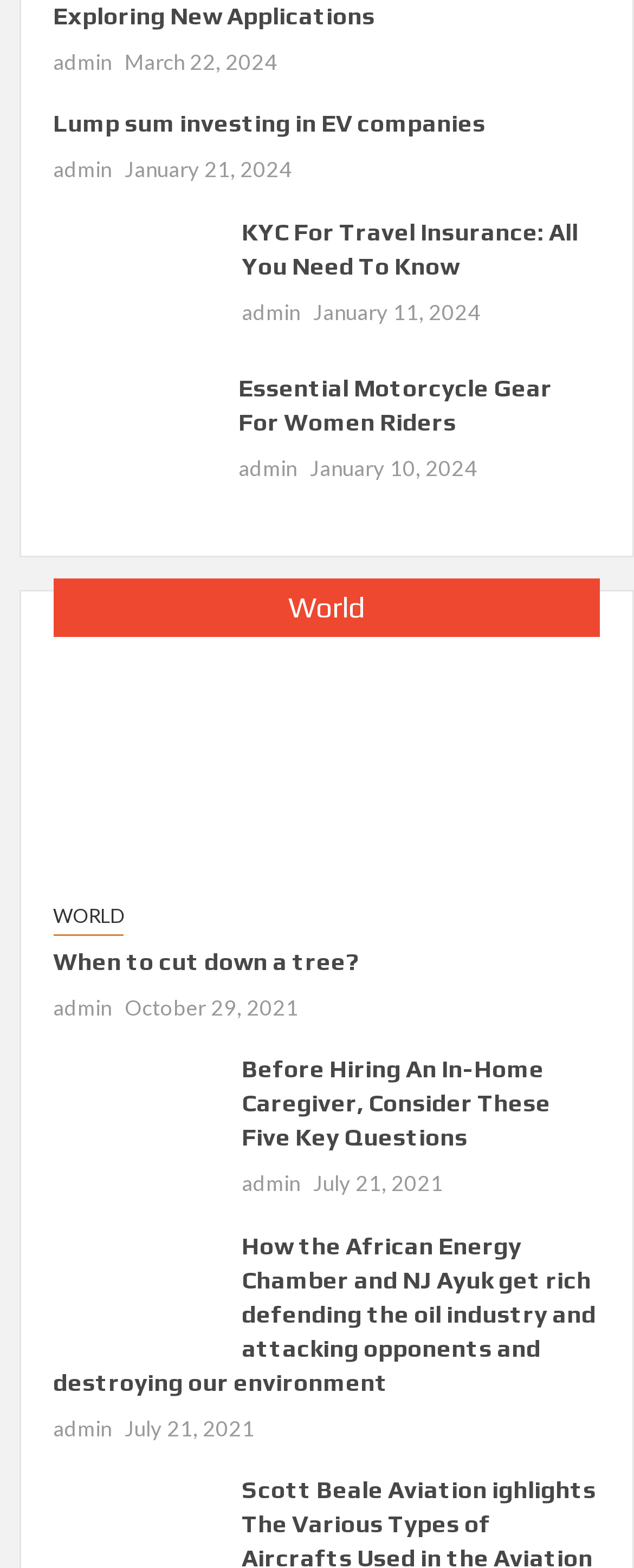Identify the bounding box coordinates of the region I need to click to complete this instruction: "Learn about 'When to cut down a tree?'".

[0.084, 0.602, 0.566, 0.623]